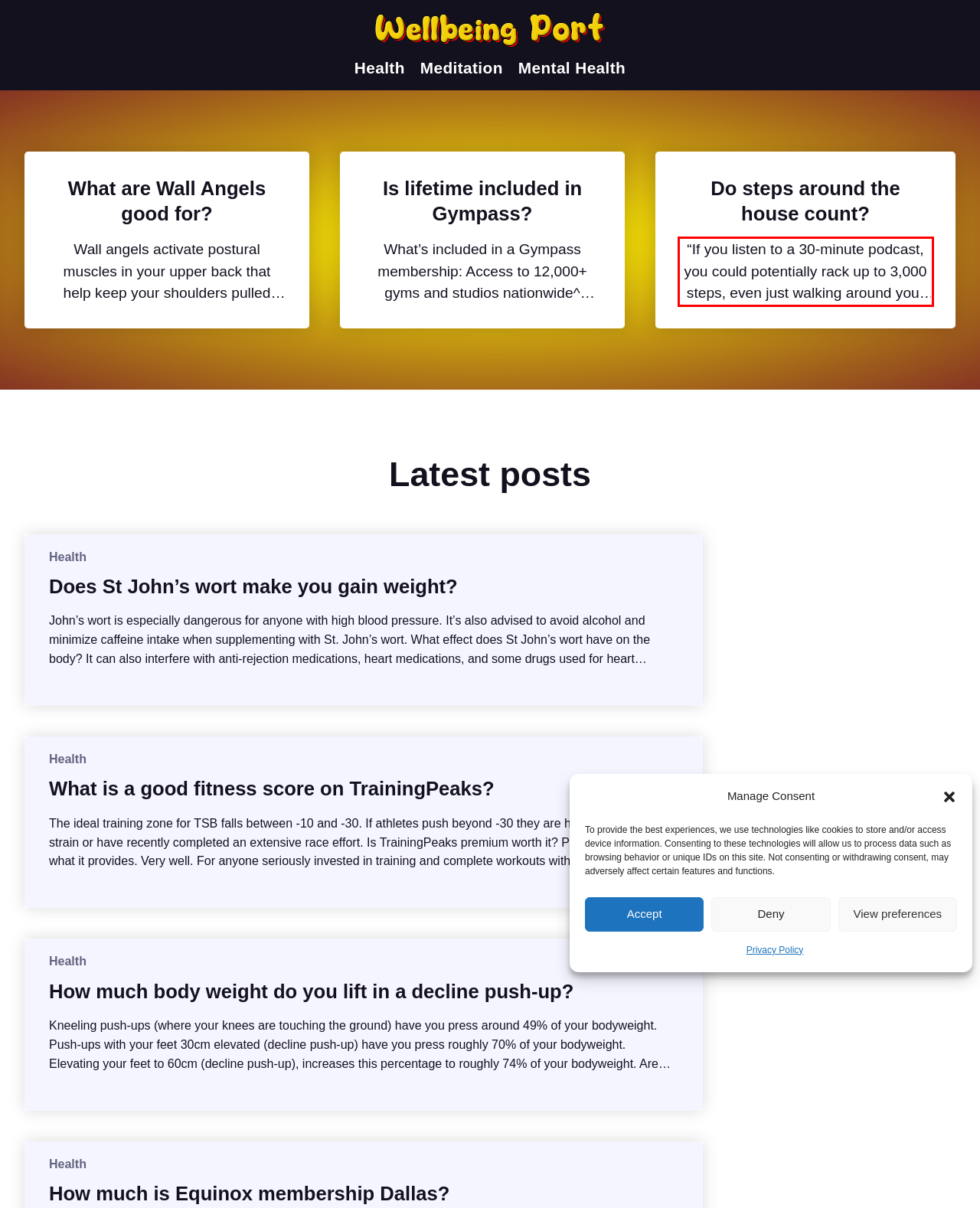Given a screenshot of a webpage containing a red rectangle bounding box, extract and provide the text content found within the red bounding box.

“If you listen to a 30-minute podcast, you could potentially rack up to 3,000 steps, even just walking around your house,” says Lavina. “Research also shows…